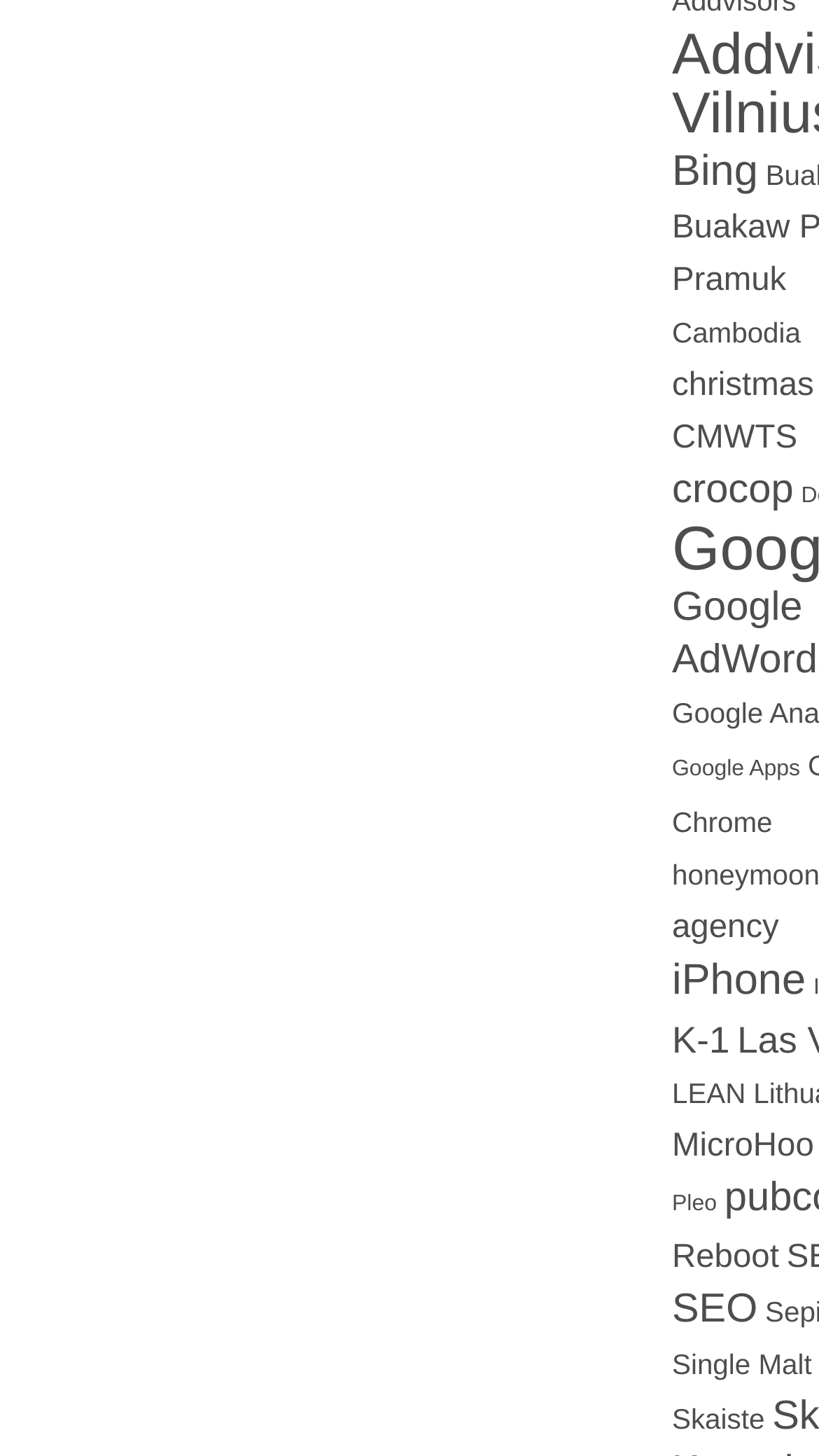How many links have more than 4 items associated with them?
Refer to the screenshot and answer in one word or phrase.

4